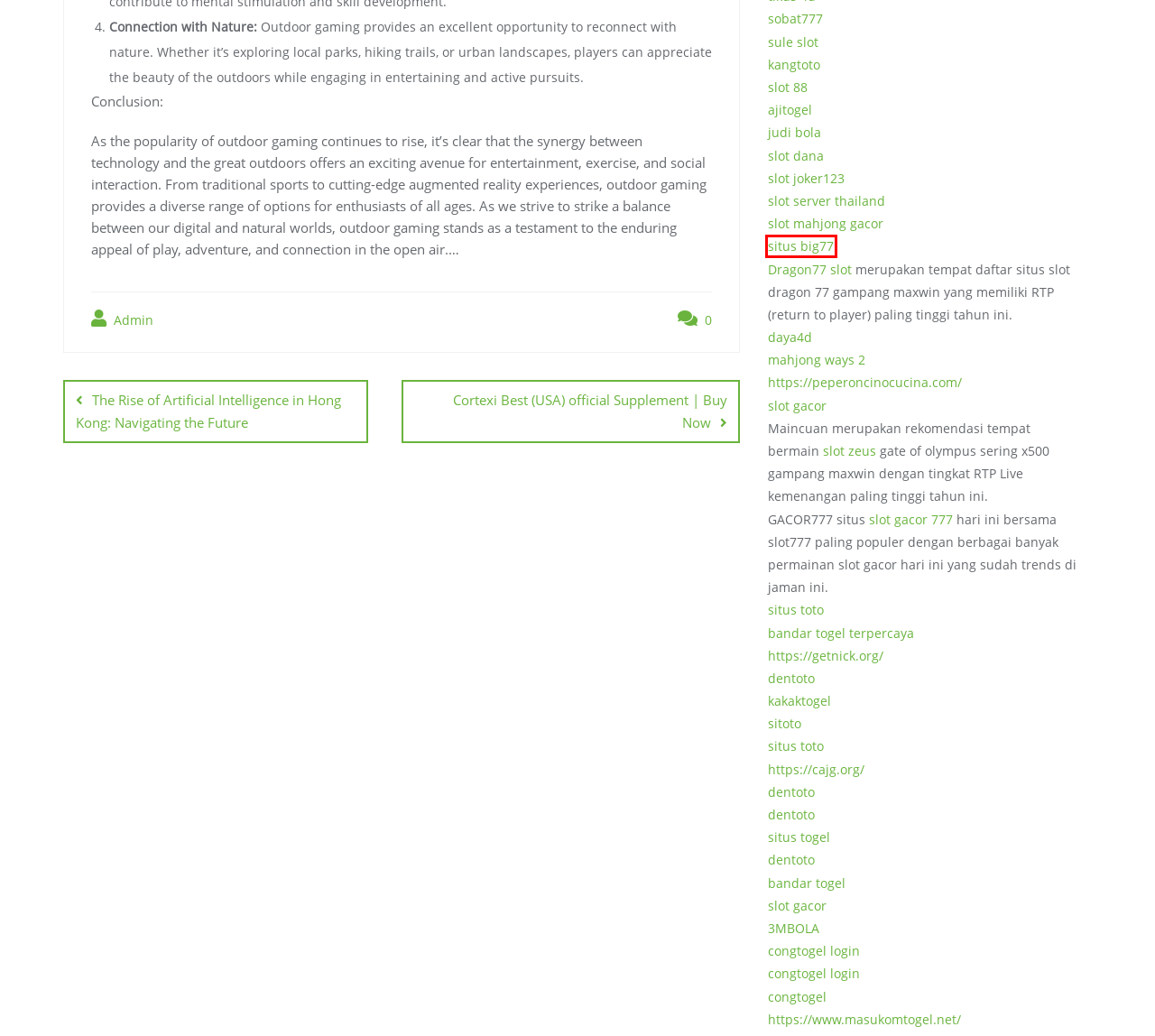You are provided with a screenshot of a webpage containing a red rectangle bounding box. Identify the webpage description that best matches the new webpage after the element in the bounding box is clicked. Here are the potential descriptions:
A. Home - Galería Kreisler
B. DENTOTO : Daftar Situs Toto 4D Terbaik & Login Bandar Togel Terpercaya
C. SLOT MANIA: Big77 Daftar Situs Slot 77 Gacor Hari Ini Gampang Menang
D. WONGTOTO - Situs Togel Online Resmi Dan Terpercaya
E. Situs Gacor777: Daftar Link Slot Gacor 777 Server Thailand Resmi 2024
F. AJITOGEL - Link Login & Daftar Official Aji Togel
G. Gacor777: Daftar Link Situs Slot Gacor 777 Login Slot777 Terpercaya
H. Slot Zeus: Maincuan Daftar Link Zeus Slot Gacor Gampang Menang

C